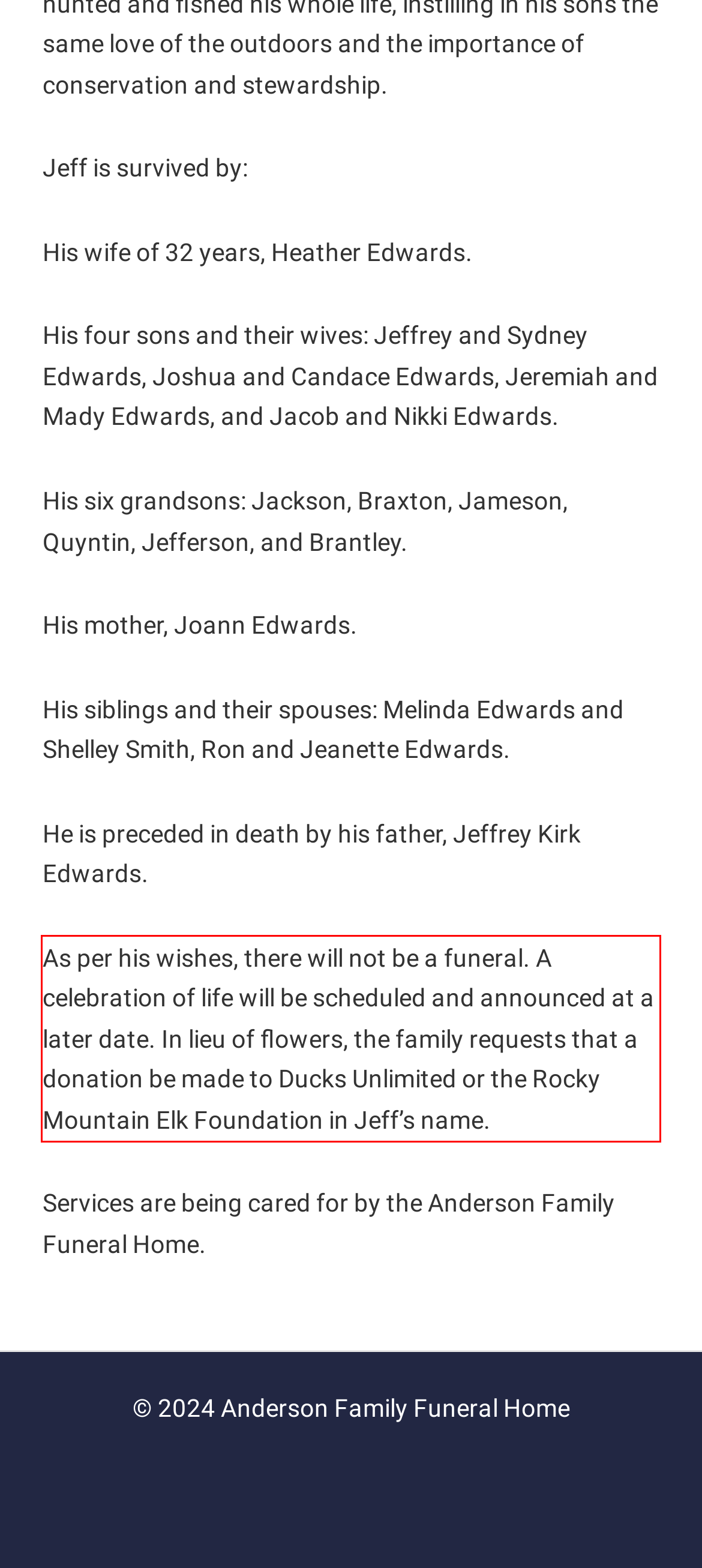Within the screenshot of the webpage, locate the red bounding box and use OCR to identify and provide the text content inside it.

As per his wishes, there will not be a funeral. A celebration of life will be scheduled and announced at a later date. In lieu of flowers, the family requests that a donation be made to Ducks Unlimited or the Rocky Mountain Elk Foundation in Jeff’s name.